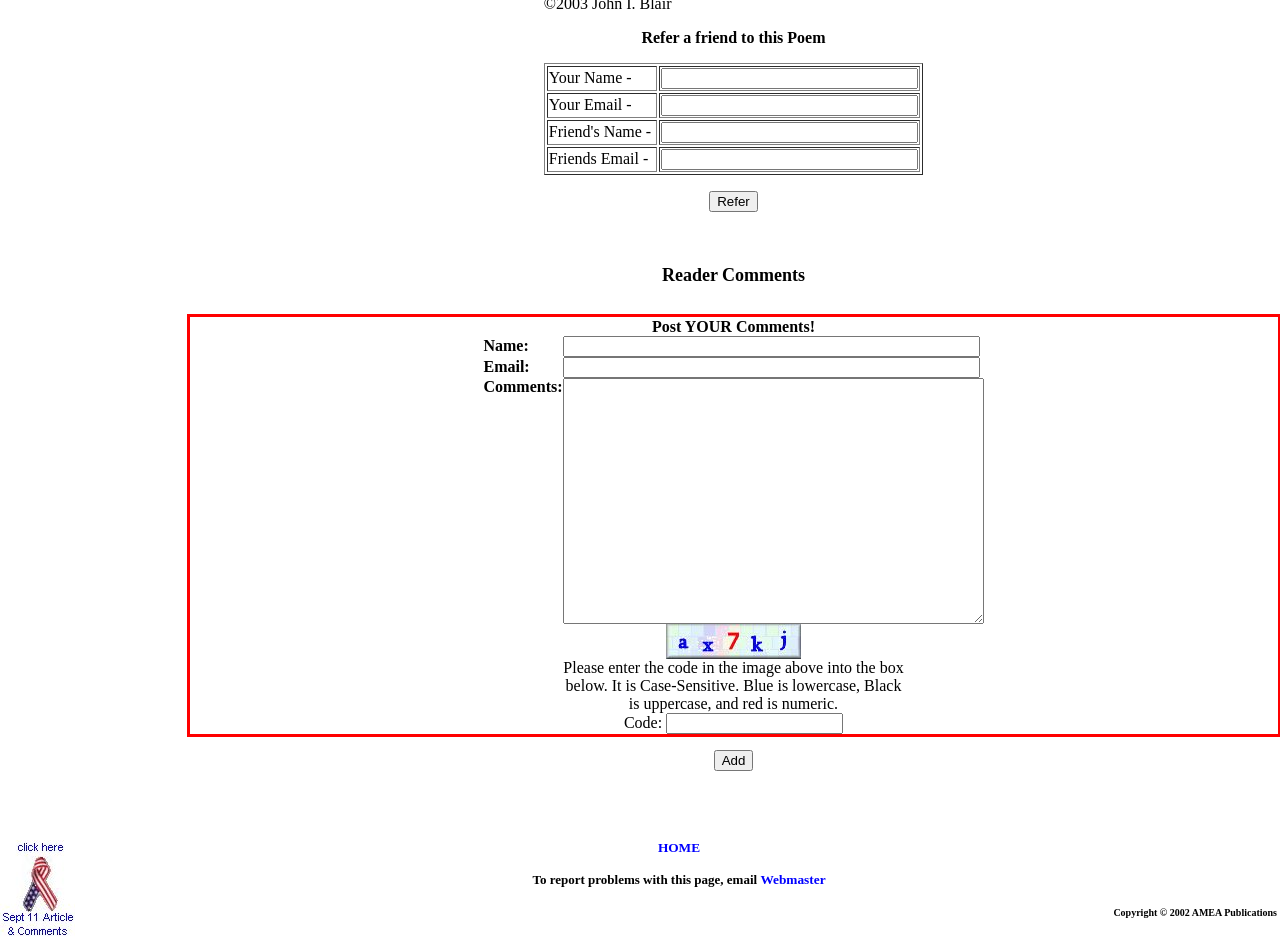Identify and extract the text within the red rectangle in the screenshot of the webpage.

Post YOUR Comments! Name: Email: Comments: Please enter the code in the image above into the box below. It is Case-Sensitive. Blue is lowercase, Black is uppercase, and red is numeric. Code: